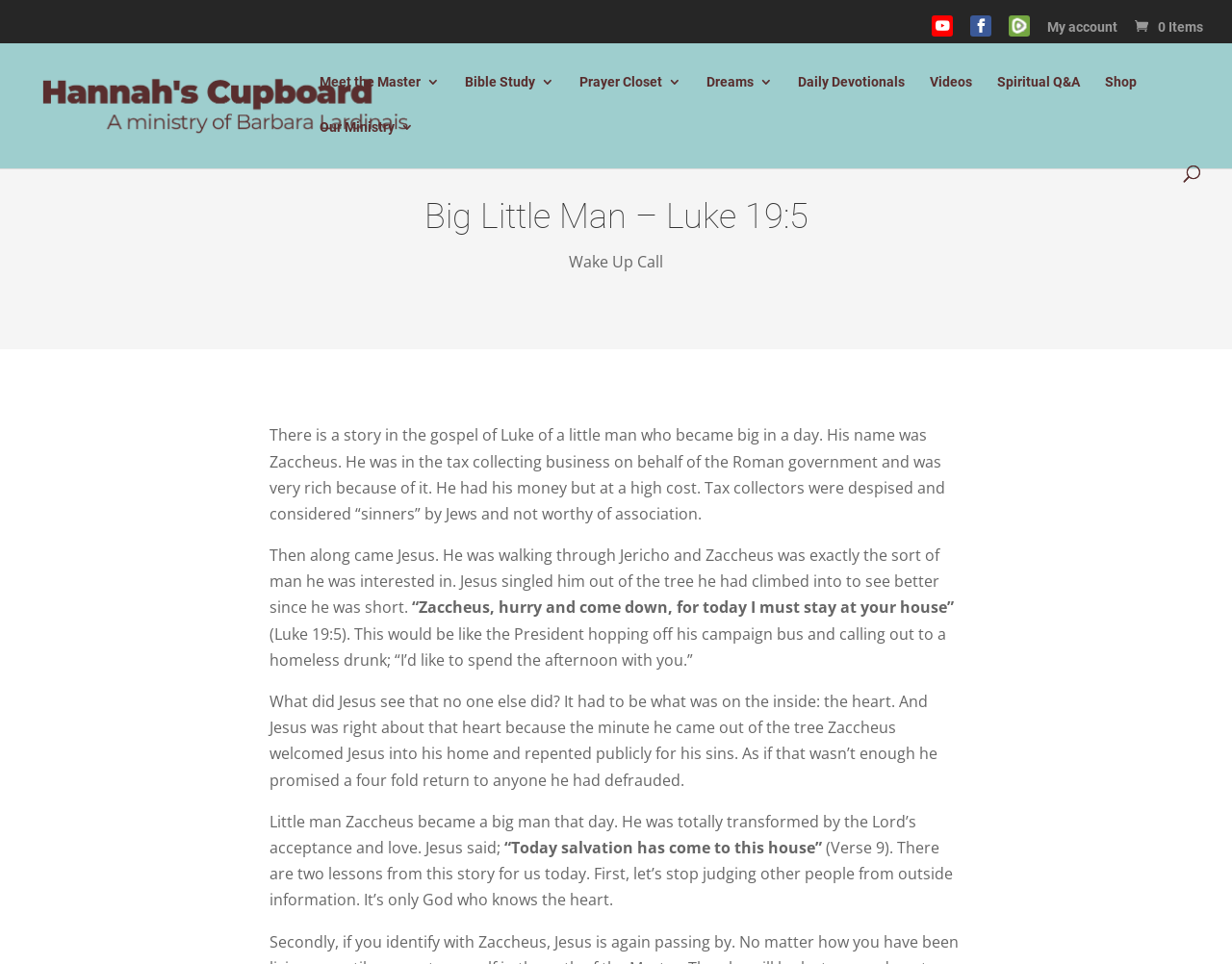Please find the bounding box coordinates (top-left x, top-left y, bottom-right x, bottom-right y) in the screenshot for the UI element described as follows: Shop

[0.897, 0.078, 0.923, 0.125]